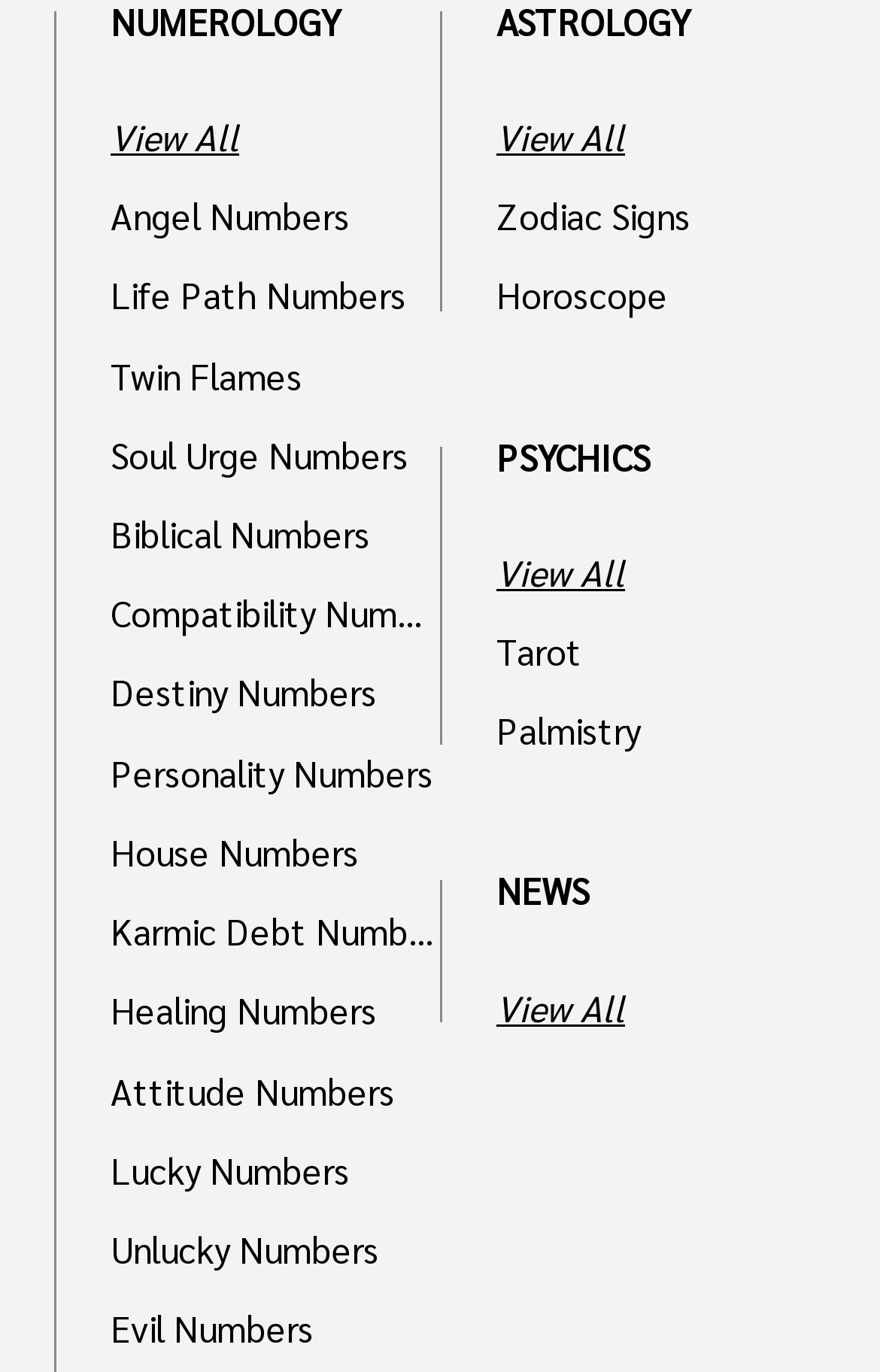Use a single word or phrase to answer this question: 
What is the last link on the right side?

NEWS